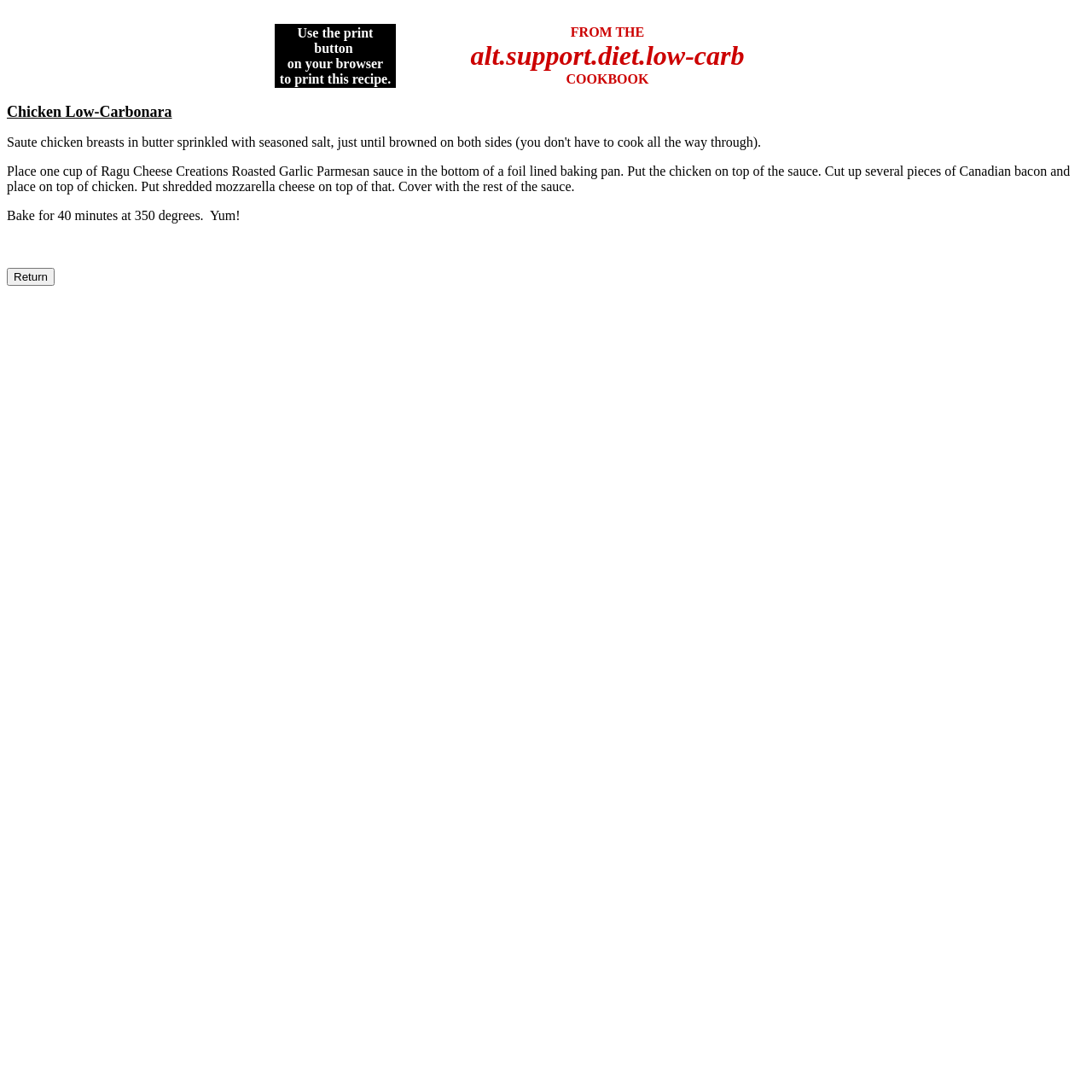Use a single word or phrase to answer the question:
What is the name of the recipe?

Chicken Low-Carbonara